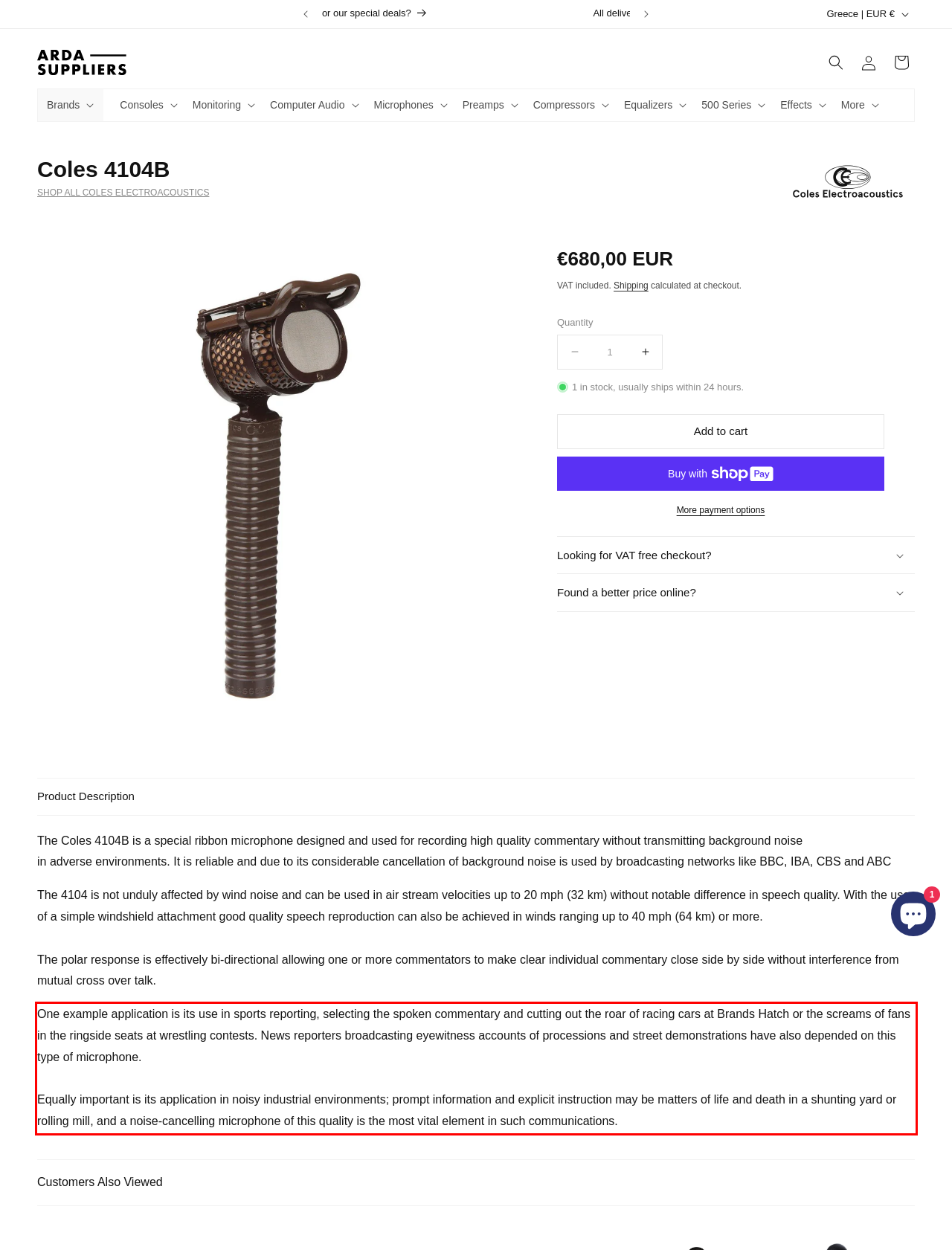Identify the text inside the red bounding box on the provided webpage screenshot by performing OCR.

One example application is its use in sports reporting, selecting the spoken commentary and cutting out the roar of racing cars at Brands Hatch or the screams of fans in the ringside seats at wrestling contests. News reporters broadcasting eyewitness accounts of processions and street demonstrations have also depended on this type of microphone. Equally important is its application in noisy industrial environments; prompt information and explicit instruction may be matters of life and death in a shunting yard or rolling mill, and a noise-cancelling microphone of this quality is the most vital element in such communications.